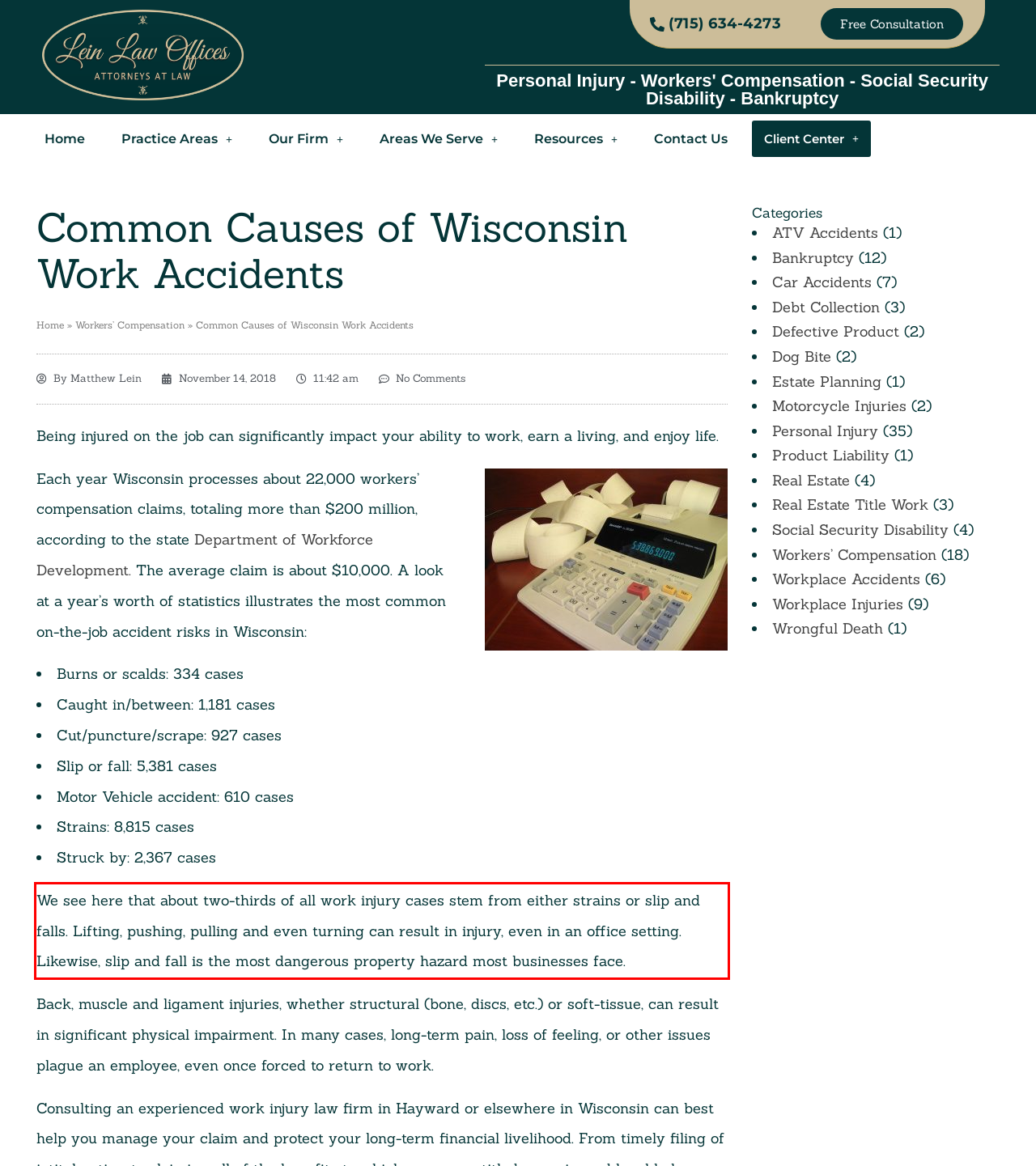Analyze the webpage screenshot and use OCR to recognize the text content in the red bounding box.

We see here that about two-thirds of all work injury cases stem from either strains or slip and falls. Lifting, pushing, pulling and even turning can result in injury, even in an office setting. Likewise, slip and fall is the most dangerous property hazard most businesses face.